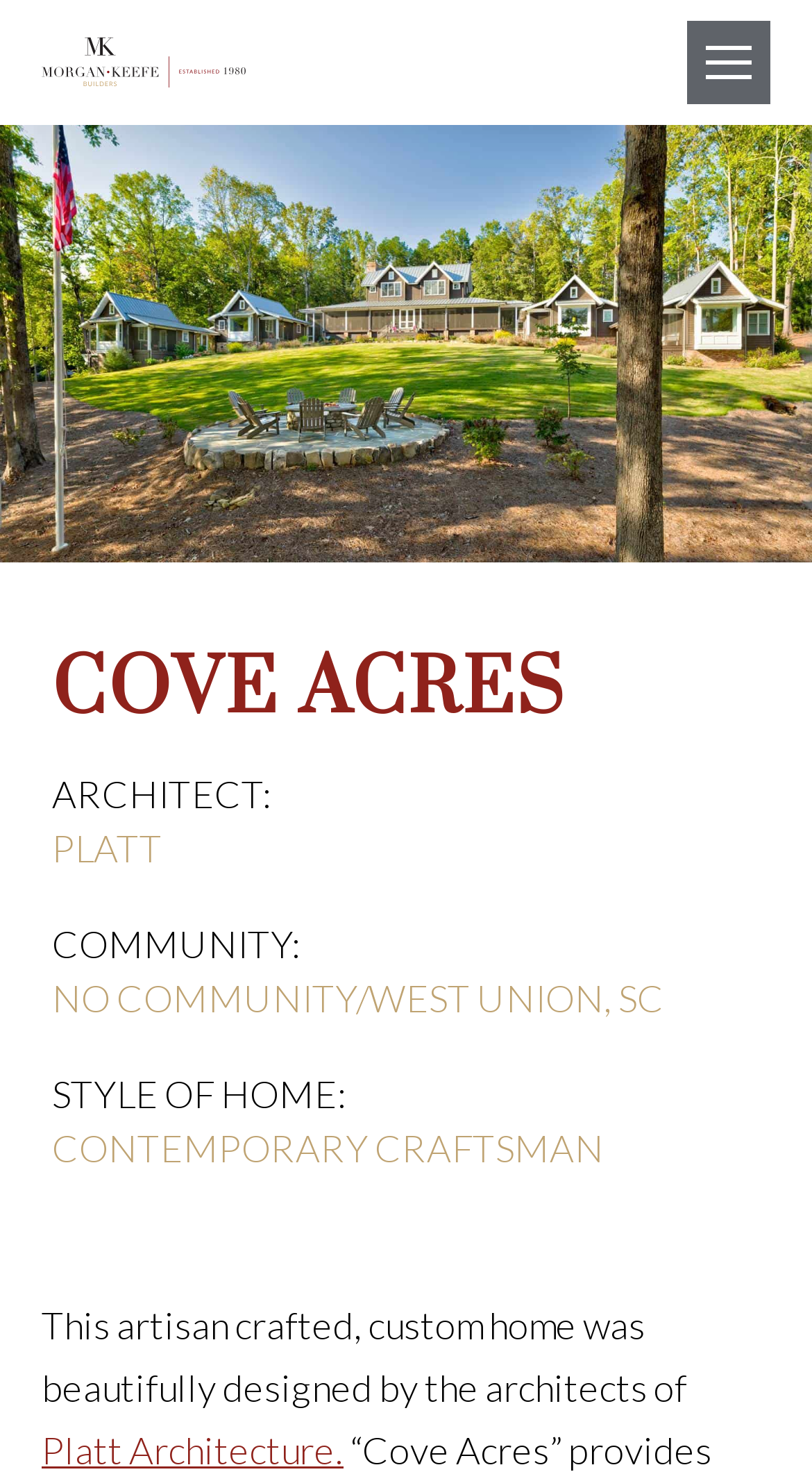Please study the image and answer the question comprehensively:
What is the name of the community?

I found the answer by looking at the heading with the text 'COVE ACRES'.